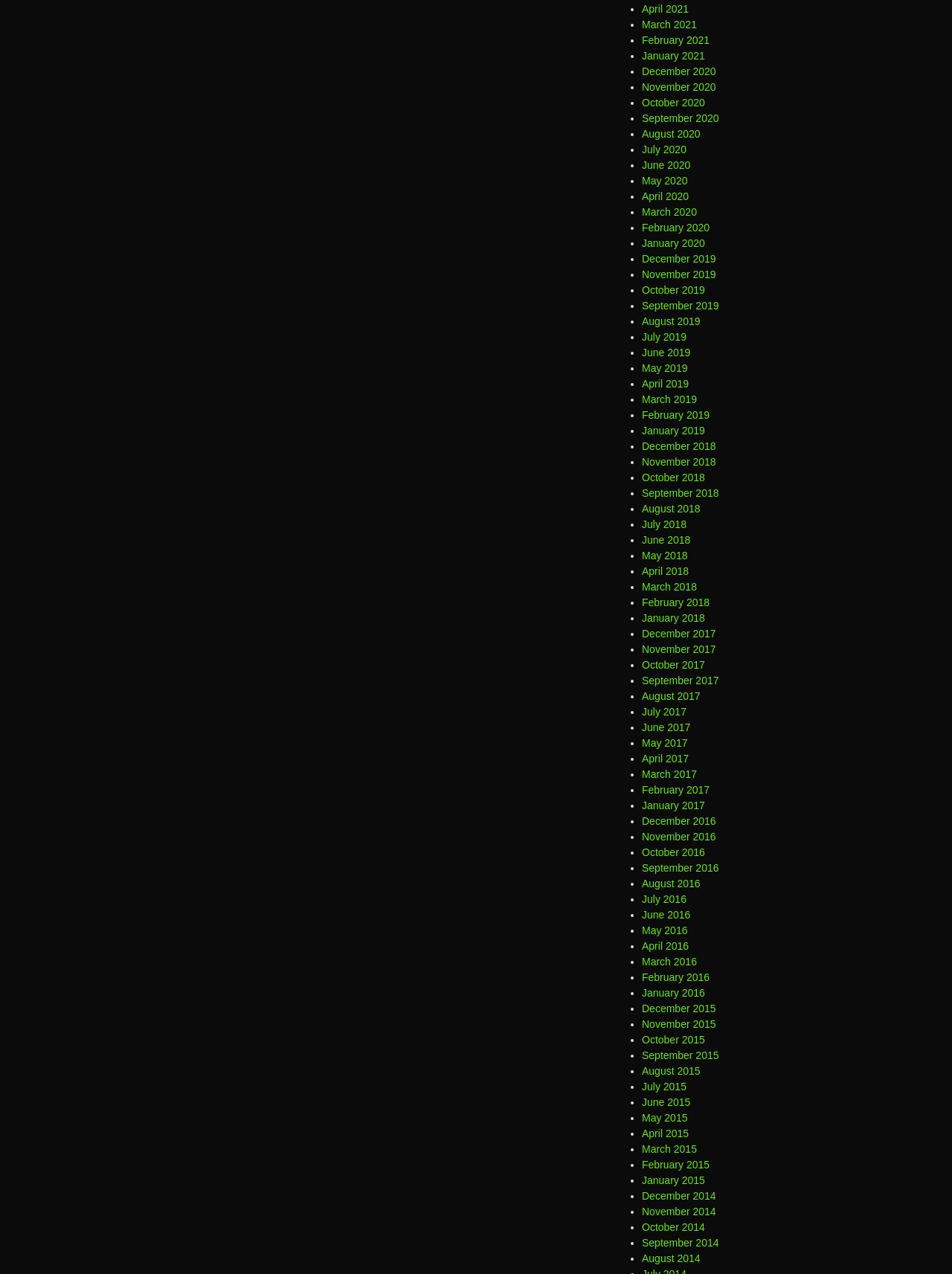Give a one-word or short phrase answer to this question: 
How many months are listed?

24